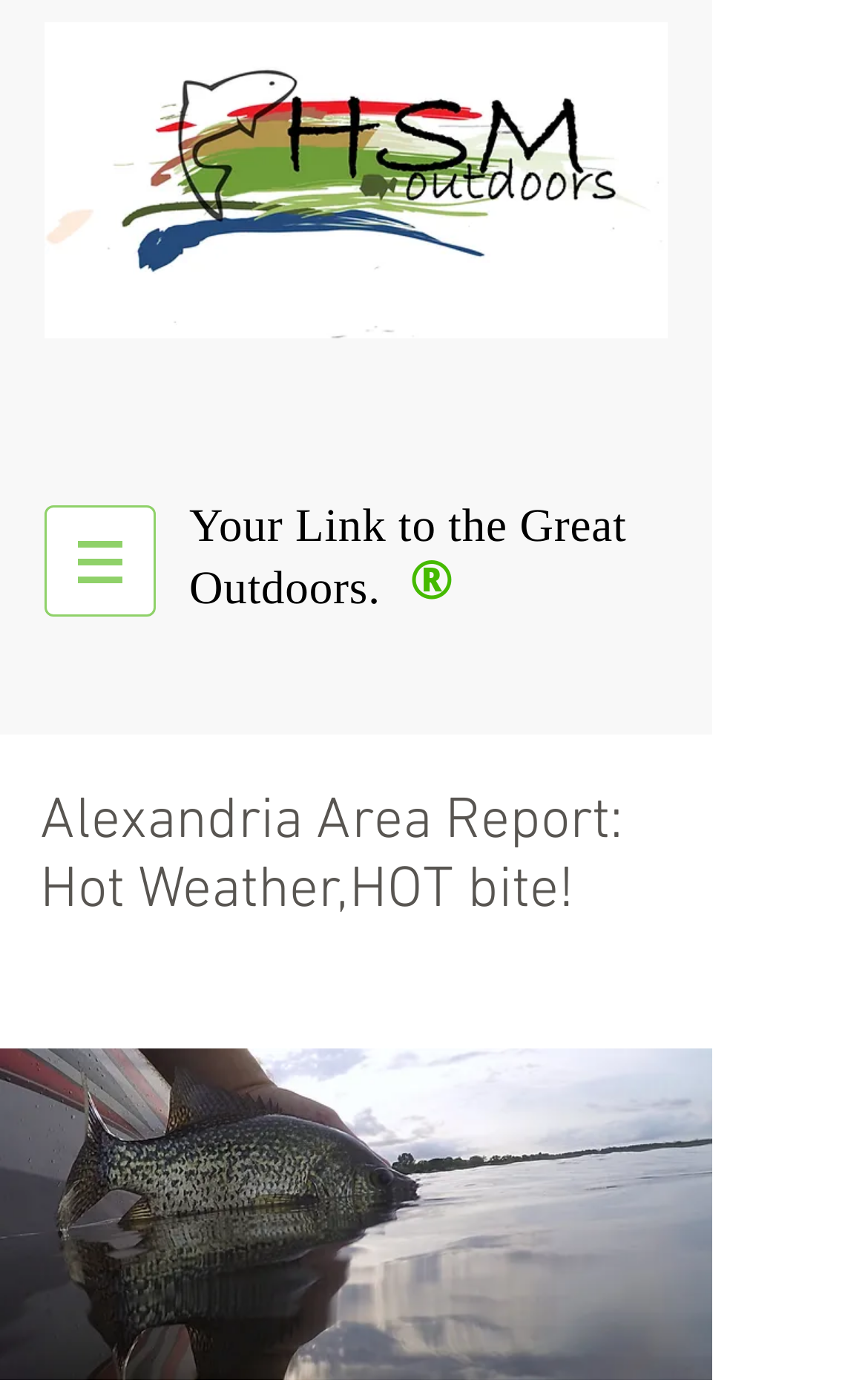What is the topic of the area report?
Kindly answer the question with as much detail as you can.

I found the answer by looking at the main heading of the webpage, which says 'Alexandria Area Report: Hot Weather,HOT bite!'. This suggests that the area report is about the hot weather in Alexandria.